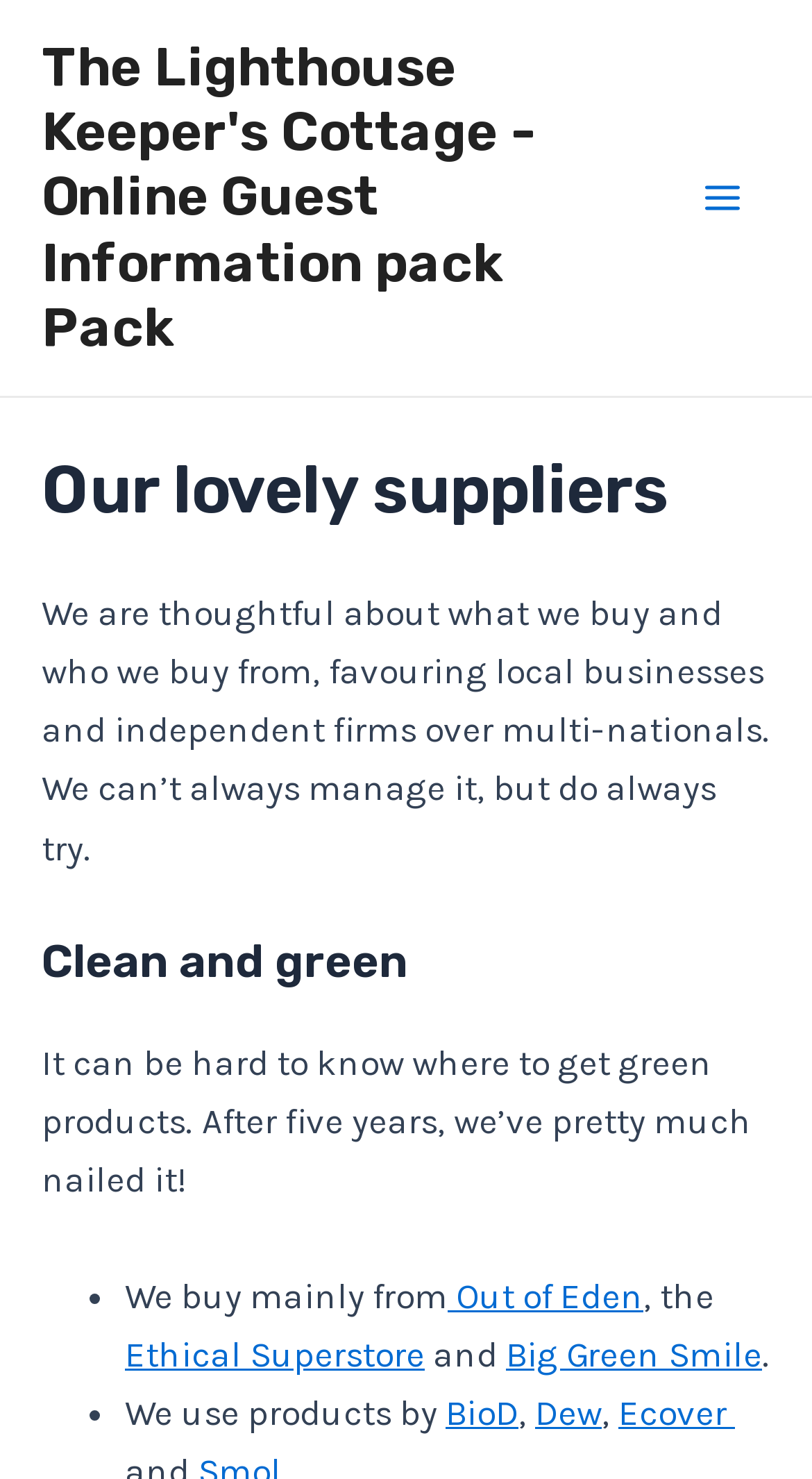Answer the question using only a single word or phrase: 
How many suppliers are mentioned?

Three